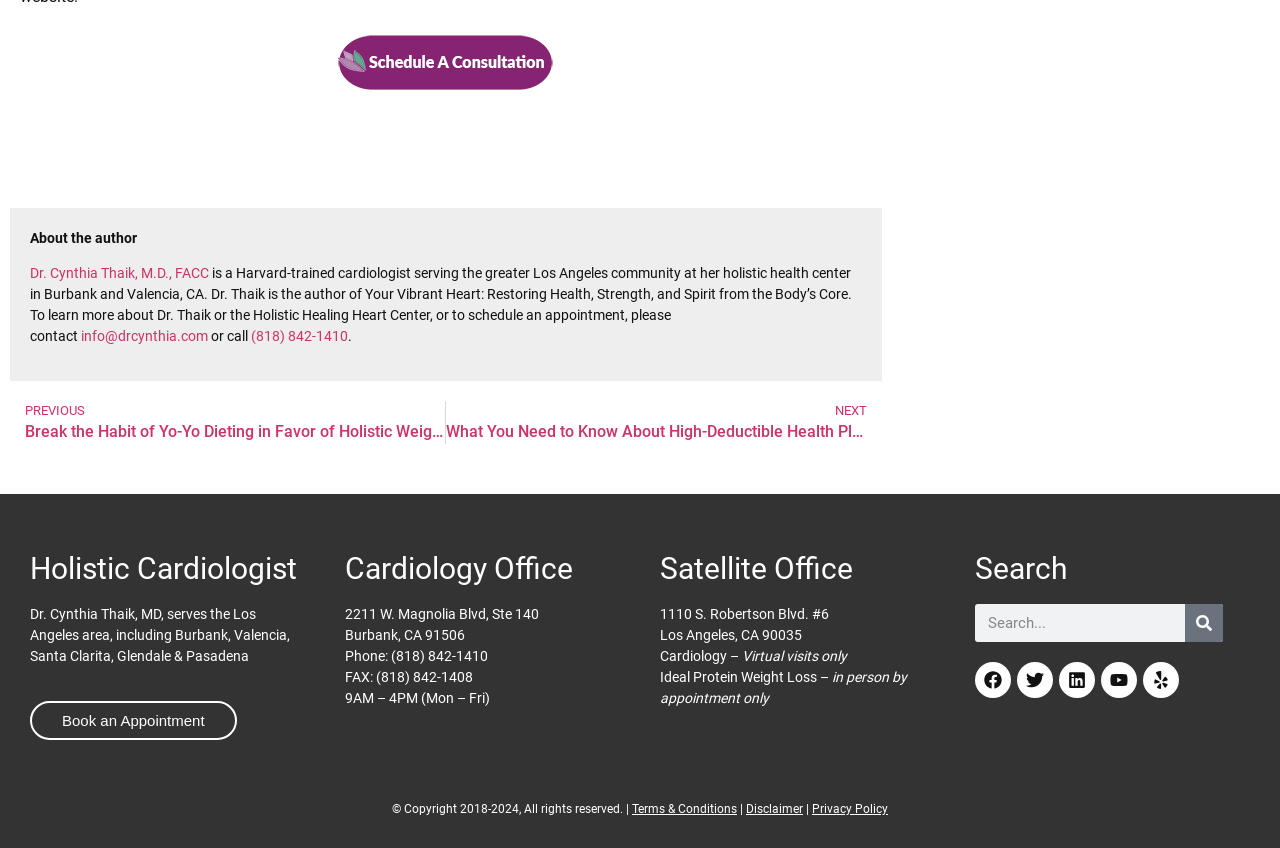Highlight the bounding box coordinates of the element you need to click to perform the following instruction: "Learn more about Dr. Thaik."

[0.023, 0.313, 0.163, 0.332]